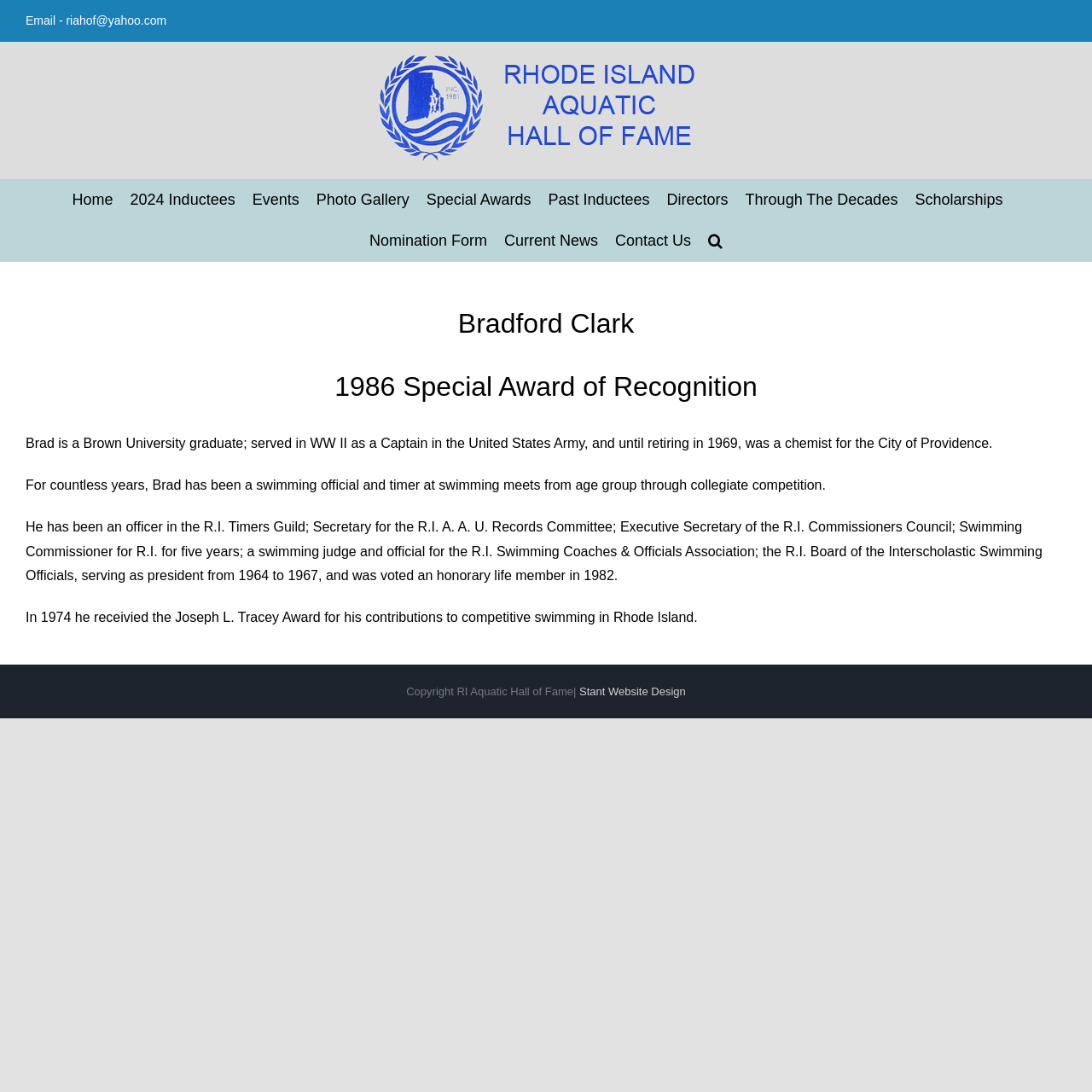Given the content of the image, can you provide a detailed answer to the question?
What is the name of the organization that designed the website?

The webpage has a link at the bottom that says 'Stant Website Design', indicating that they are the designers of the website.